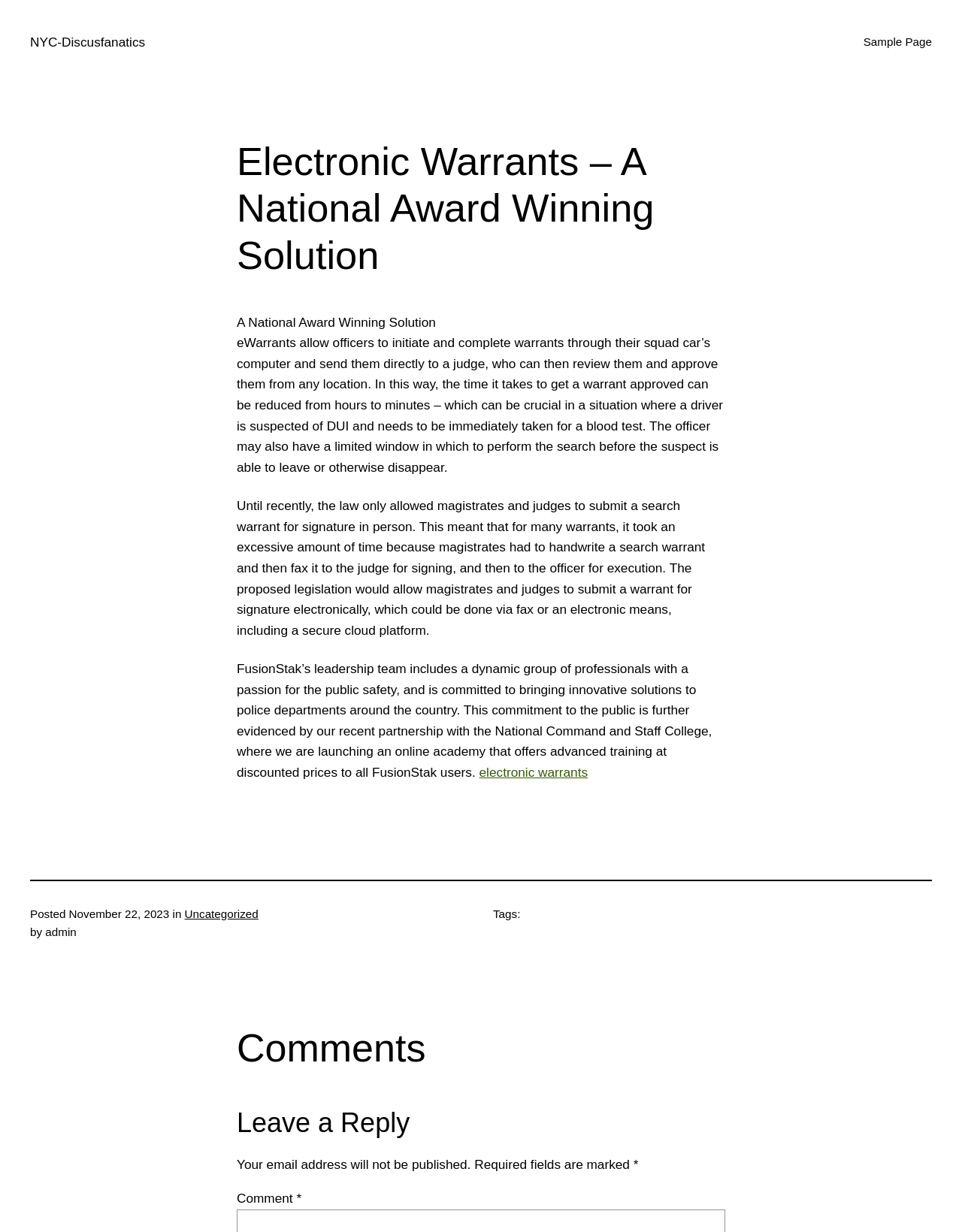Describe the entire webpage, focusing on both content and design.

The webpage is about Electronic Warrants, a national award-winning solution. At the top left, there is a link to "NYC-Discusfanatics". On the top right, there is a menu with a link to "Sample Page". Below the menu, there is a heading that reads "Electronic Warrants – A National Award Winning Solution". 

Under the heading, there are three paragraphs of text. The first paragraph explains how eWarrants allow officers to initiate and complete warrants through their squad car's computer and send them directly to a judge for review. The second paragraph discusses the previous process of submitting search warrants, which was time-consuming, and how the proposed legislation would allow magistrates and judges to submit warrants electronically. The third paragraph introduces FusionStak's leadership team and their commitment to bringing innovative solutions to police departments.

Below the paragraphs, there is a link to "electronic warrants". A horizontal separator line follows, and then there is a section with the post's metadata, including the date "November 22, 2023", the category "Uncategorized", and the author "admin". 

Further down, there is a section for comments, with a heading "Comments" and a subheading "Leave a Reply". Below the subheading, there are instructions for leaving a comment, including a note that the email address will not be published and a reminder that required fields are marked with an asterisk. Finally, there is a text field labeled "Comment".